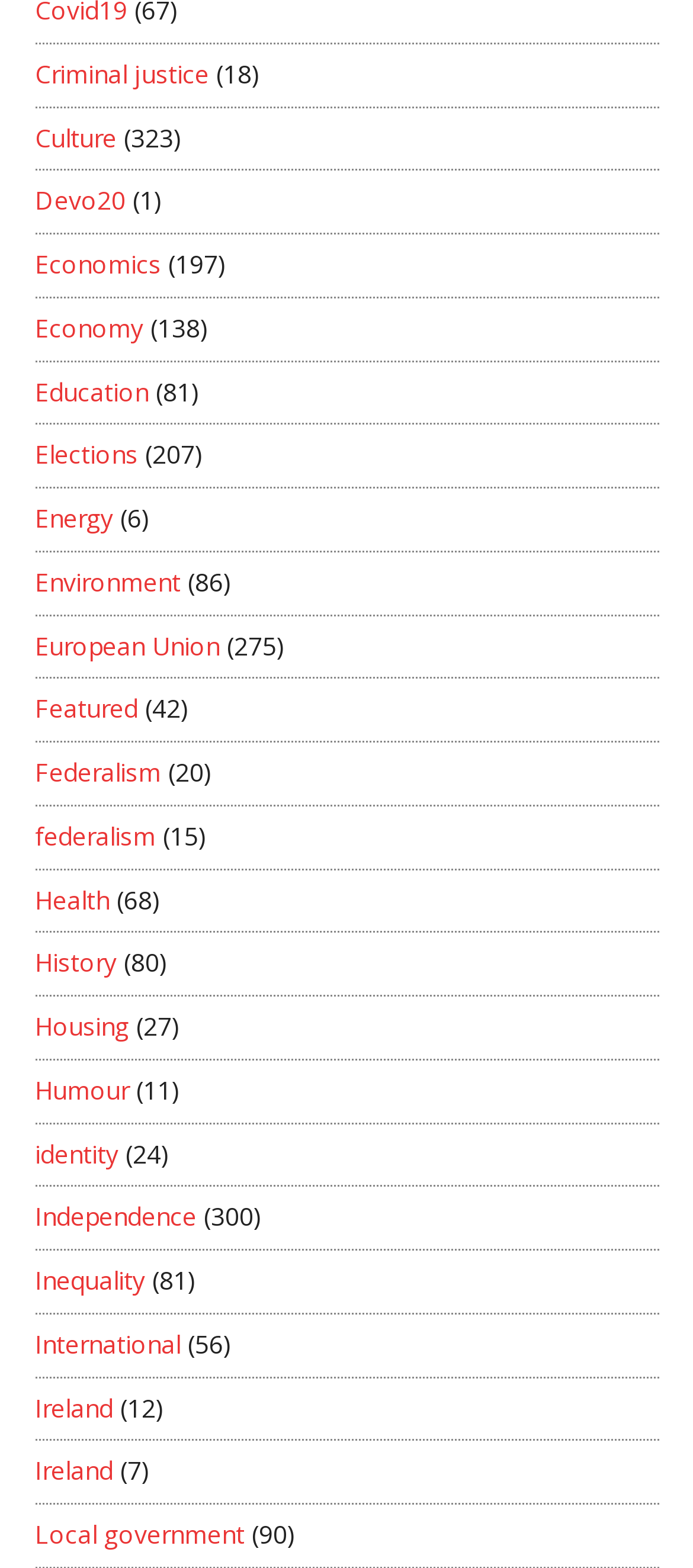What is the topic that appears first on the webpage?
From the image, respond using a single word or phrase.

Criminal justice